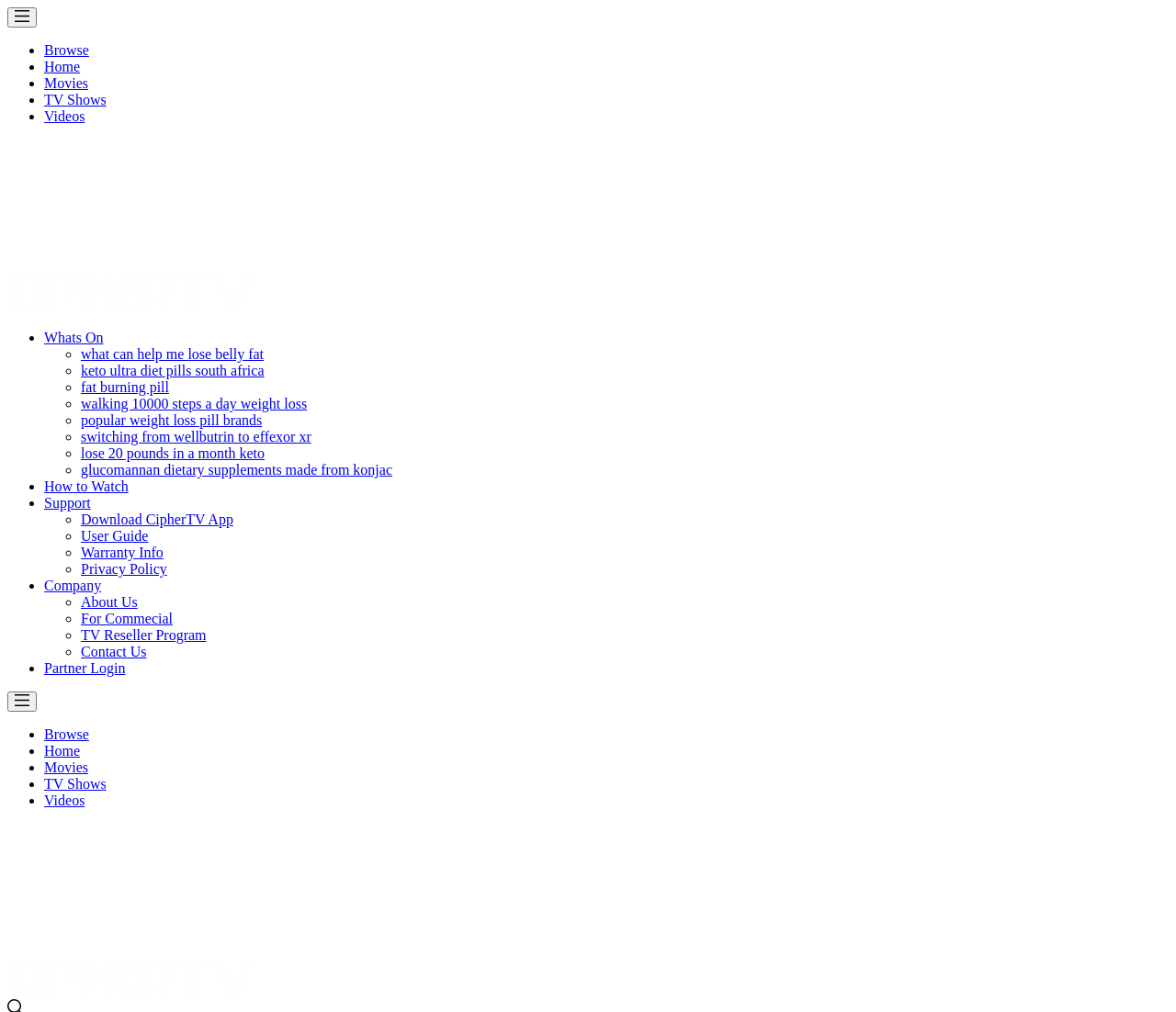Determine the bounding box coordinates for the area you should click to complete the following instruction: "Click the Browse button".

[0.038, 0.042, 0.076, 0.057]